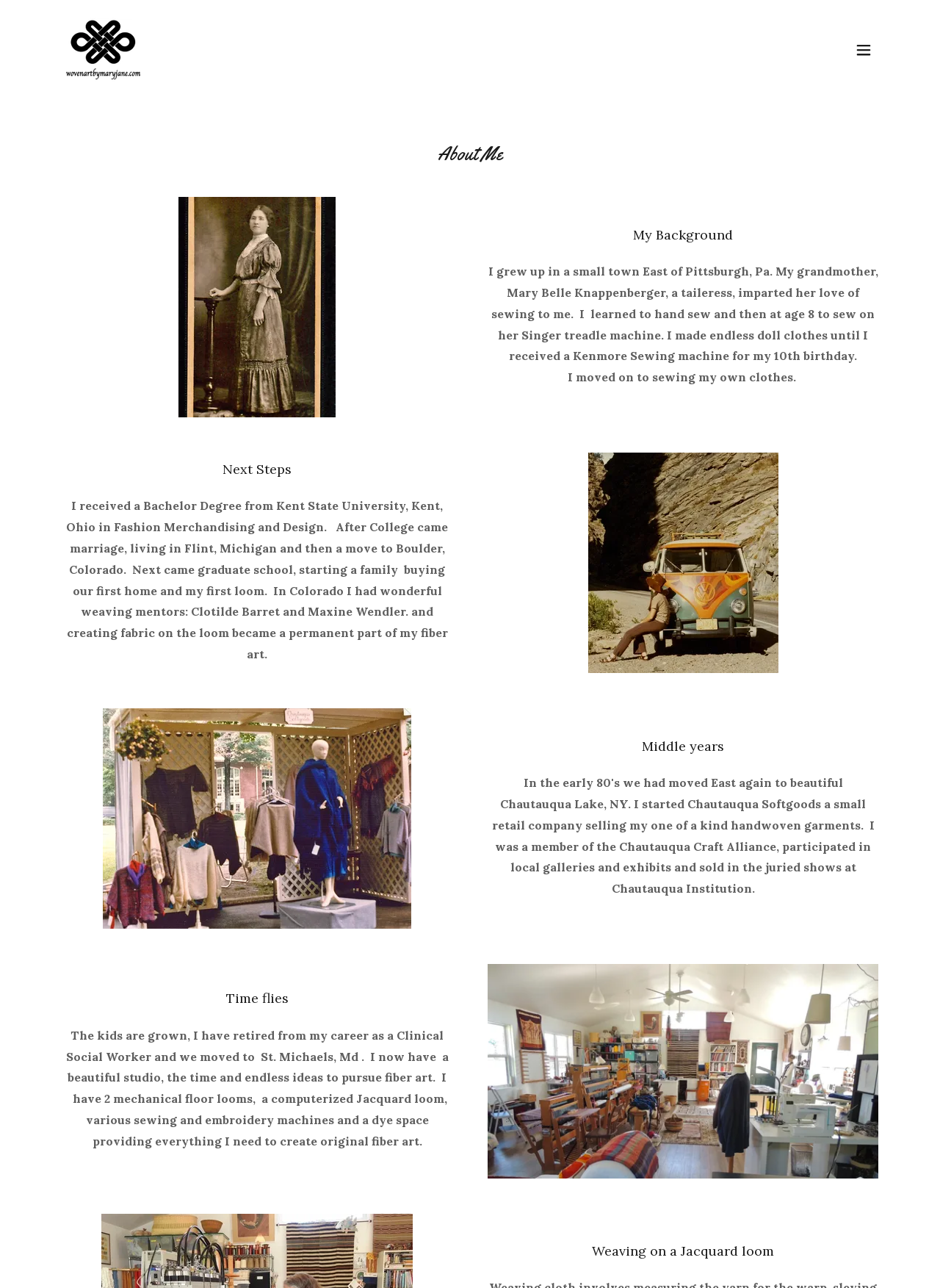Provide the bounding box coordinates of the HTML element this sentence describes: "title="Wearable Art by Mary Jane"".

[0.066, 0.032, 0.155, 0.043]